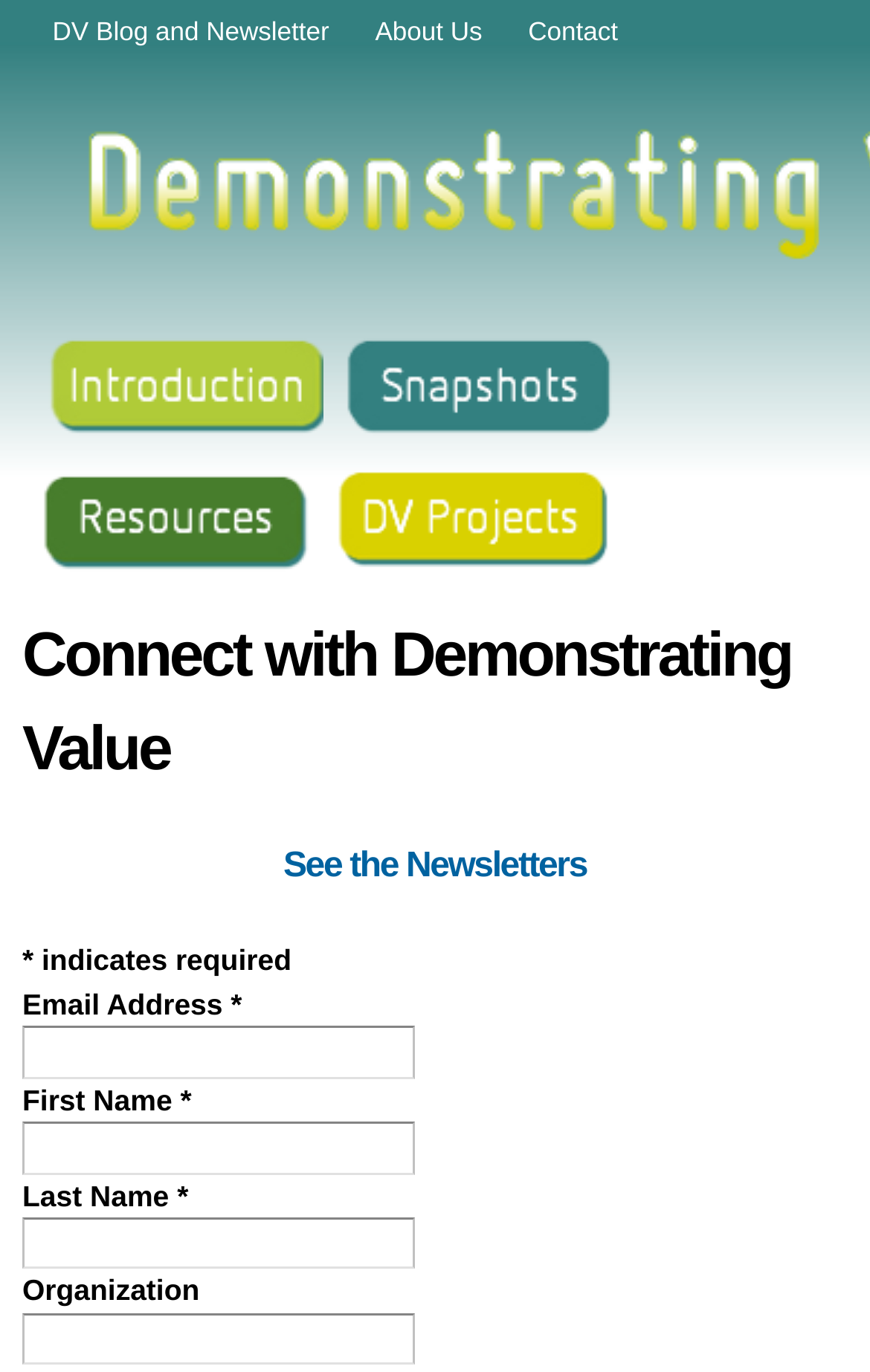Answer the question below with a single word or a brief phrase: 
How many headings are there on the webpage?

2